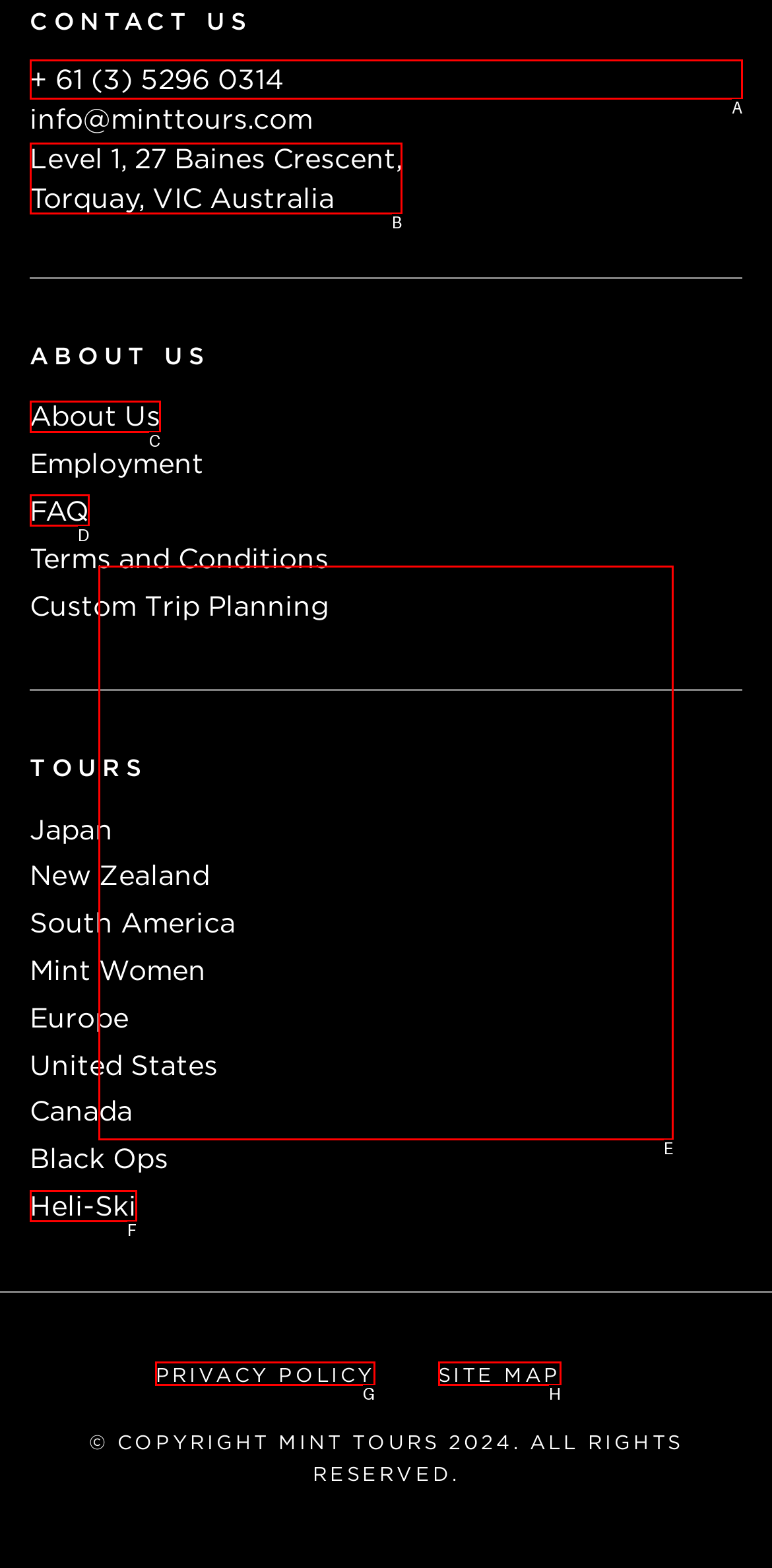Based on the task: Contact Mint Women Italy Europe, which UI element should be clicked? Answer with the letter that corresponds to the correct option from the choices given.

E